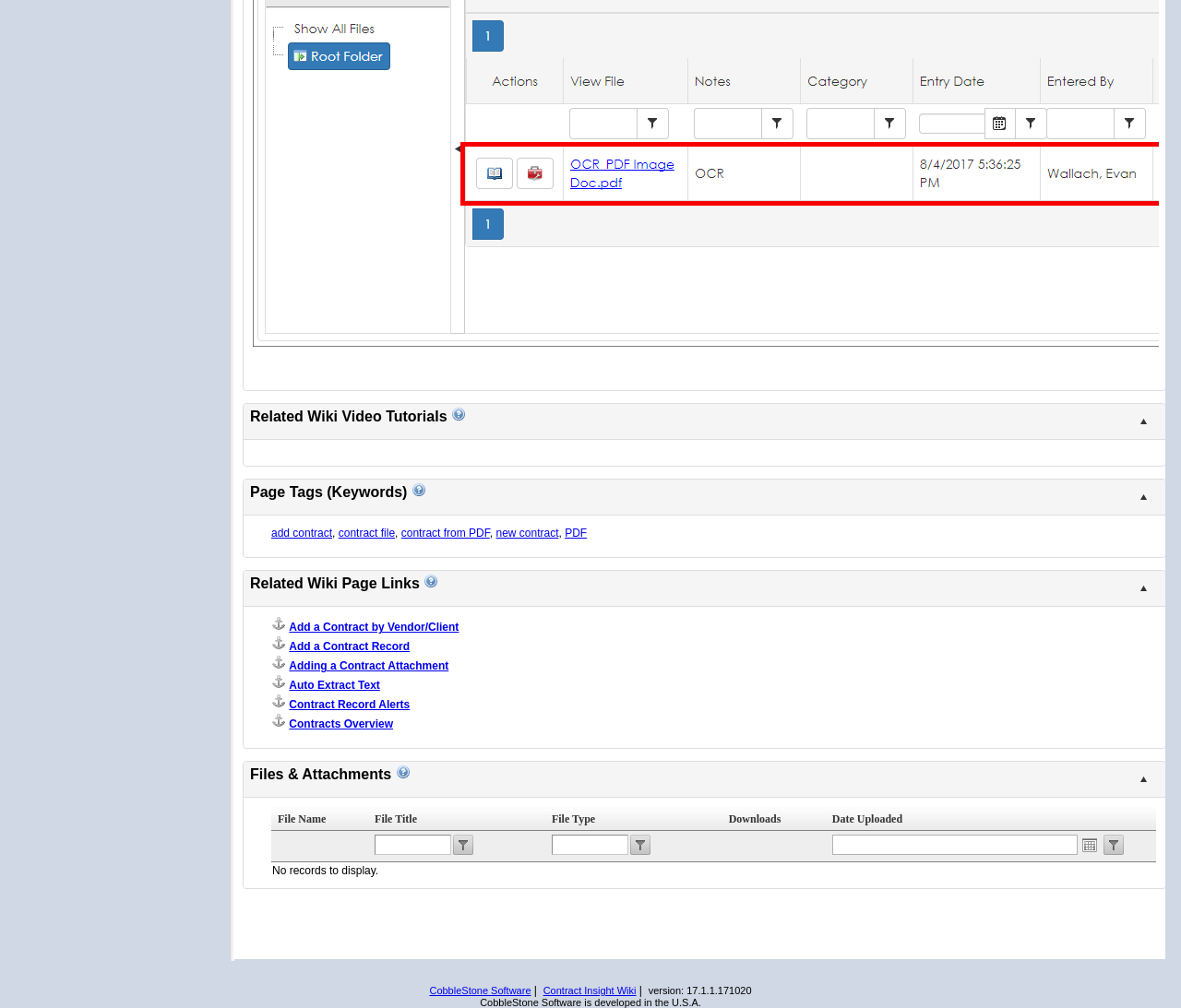Indicate the bounding box coordinates of the element that must be clicked to execute the instruction: "Click on the 'Related Wiki Video Tutorials' link". The coordinates should be given as four float numbers between 0 and 1, i.e., [left, top, right, bottom].

[0.955, 0.403, 0.981, 0.434]